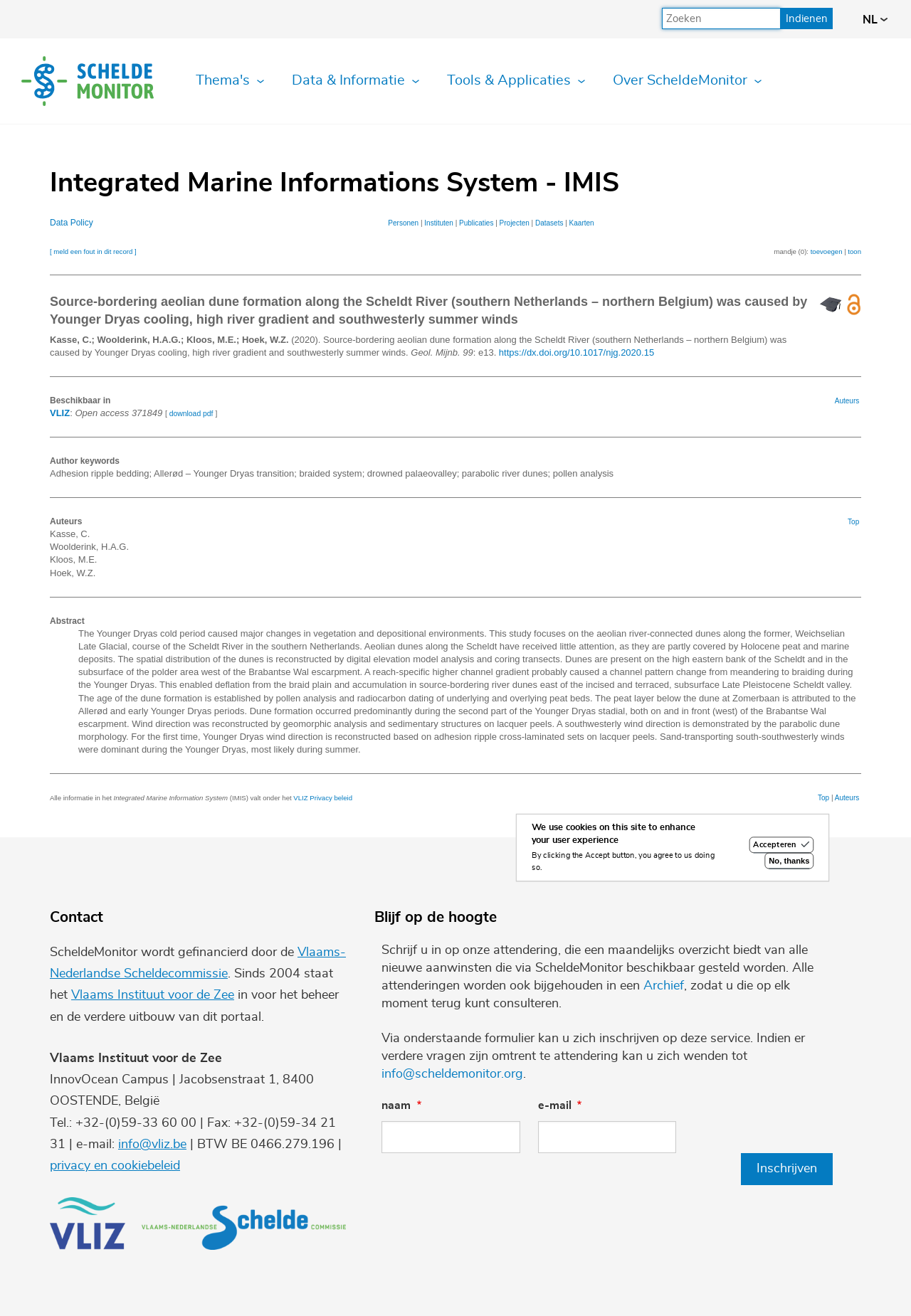Locate the bounding box coordinates of the area that needs to be clicked to fulfill the following instruction: "Click on the 'Data Policy' link". The coordinates should be in the format of four float numbers between 0 and 1, namely [left, top, right, bottom].

[0.055, 0.165, 0.102, 0.173]